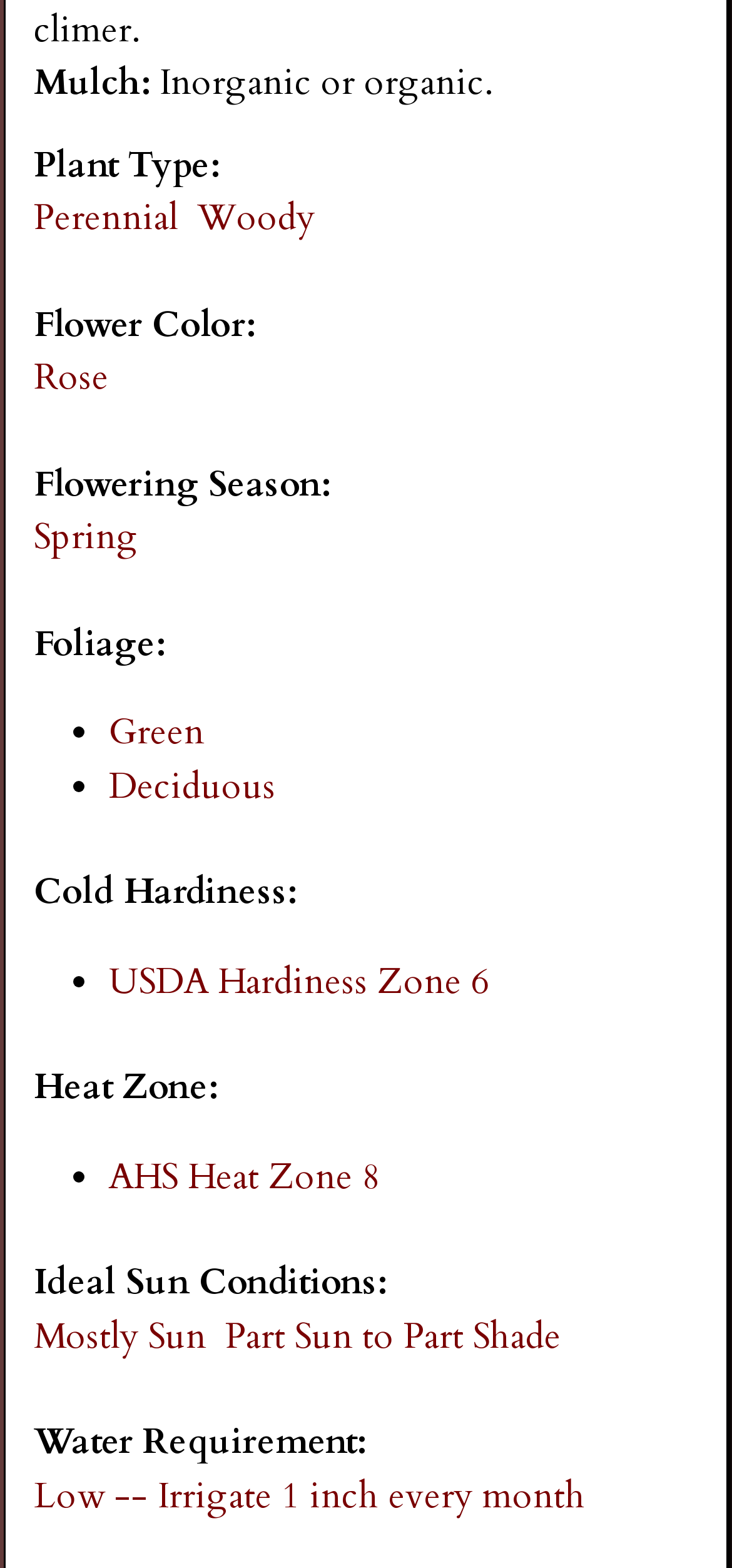Find the bounding box coordinates of the element to click in order to complete the given instruction: "Choose USDA Hardiness Zone 6 as cold hardiness."

[0.149, 0.61, 0.669, 0.641]